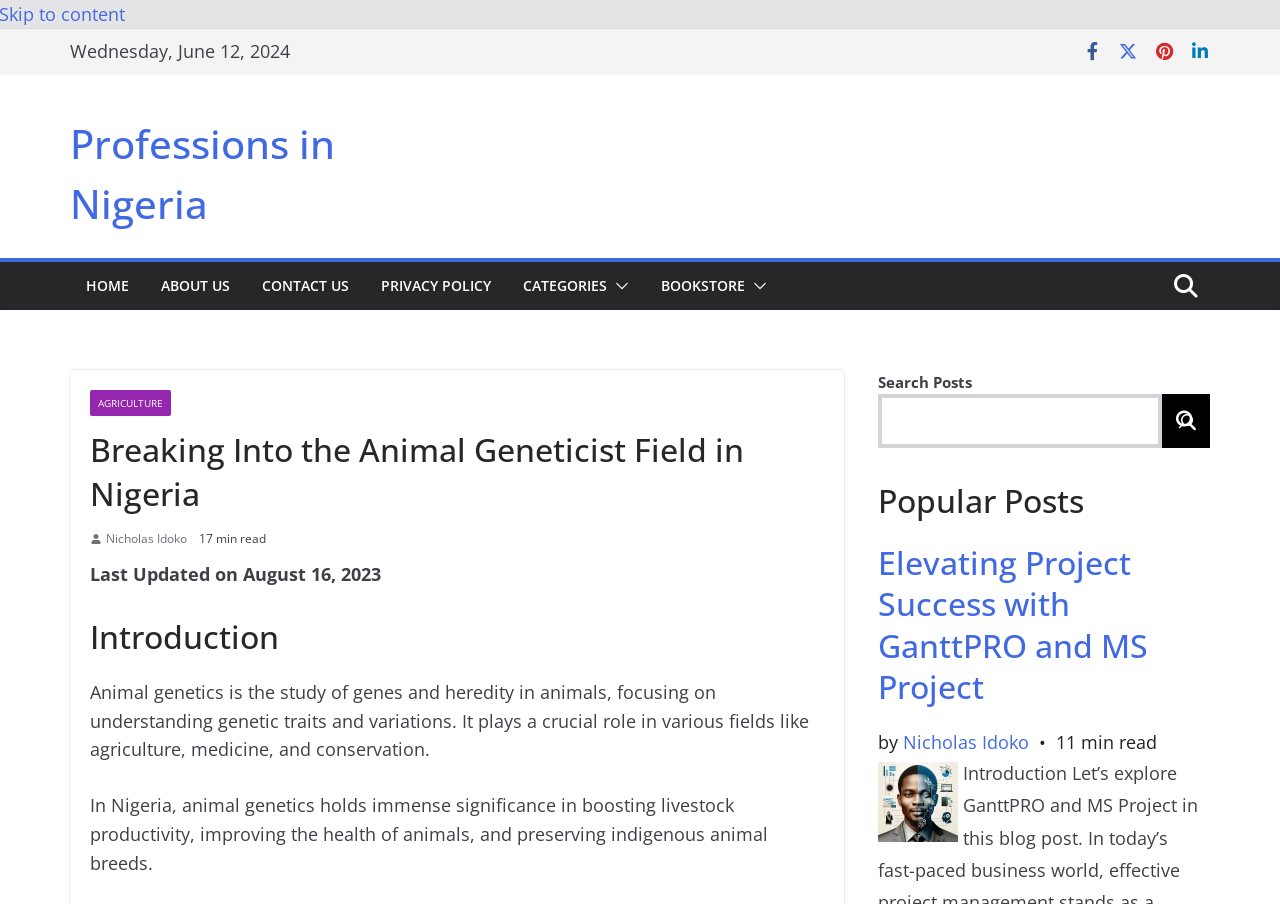Analyze the image and give a detailed response to the question:
What is the purpose of the search box?

I found a search box element on the webpage, and next to it, there is a static text element with the content 'Search Posts'. This suggests that the purpose of the search box is to search for posts on the website.